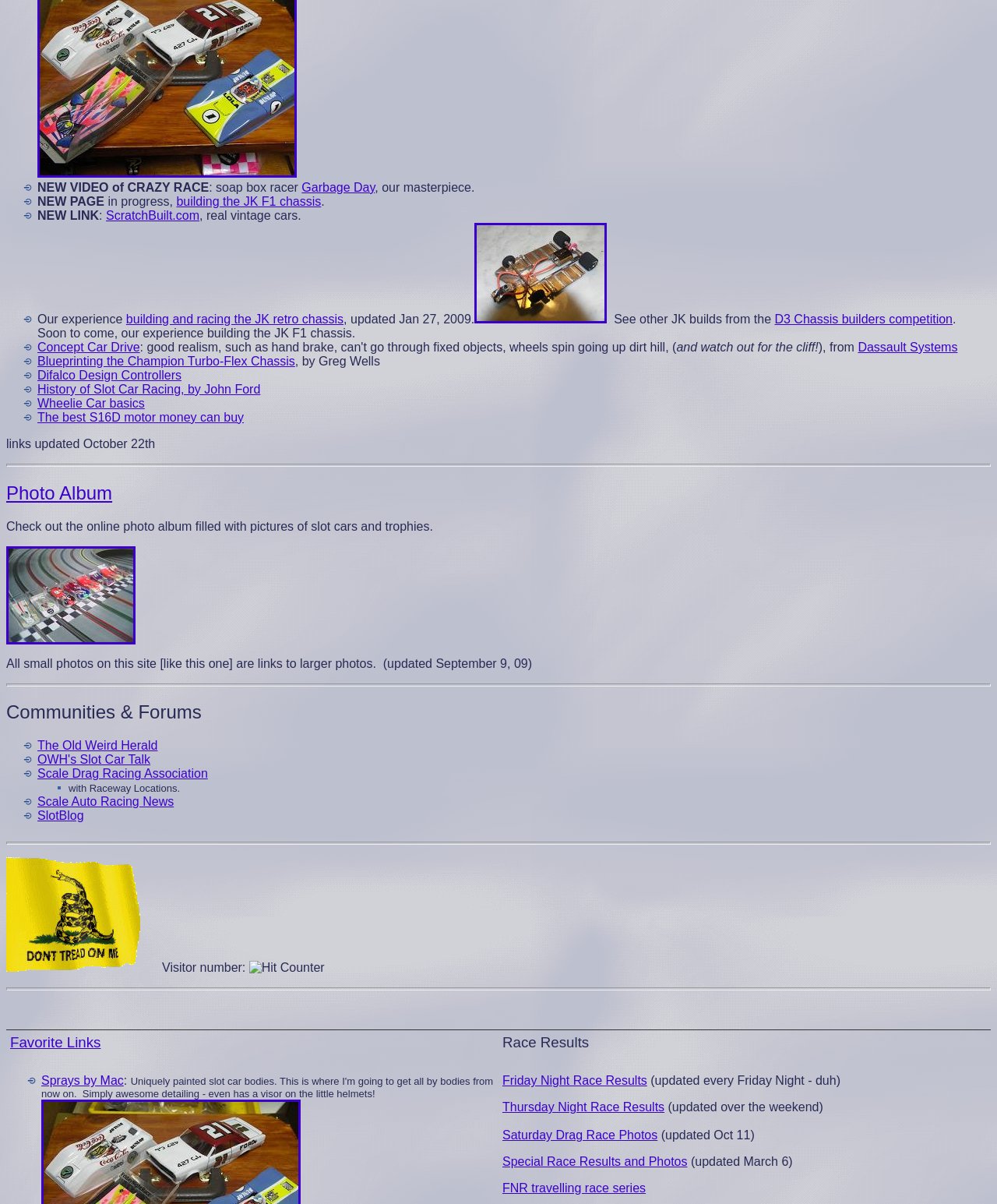What is the purpose of the 'Communities & Forums' section?
Could you answer the question in a detailed manner, providing as much information as possible?

The 'Communities & Forums' section on the webpage contains links to various slot car communities and forums, such as 'The Old Weird Herald' and 'Scale Auto Racing News', which suggests that the purpose of this section is to provide links to these communities.